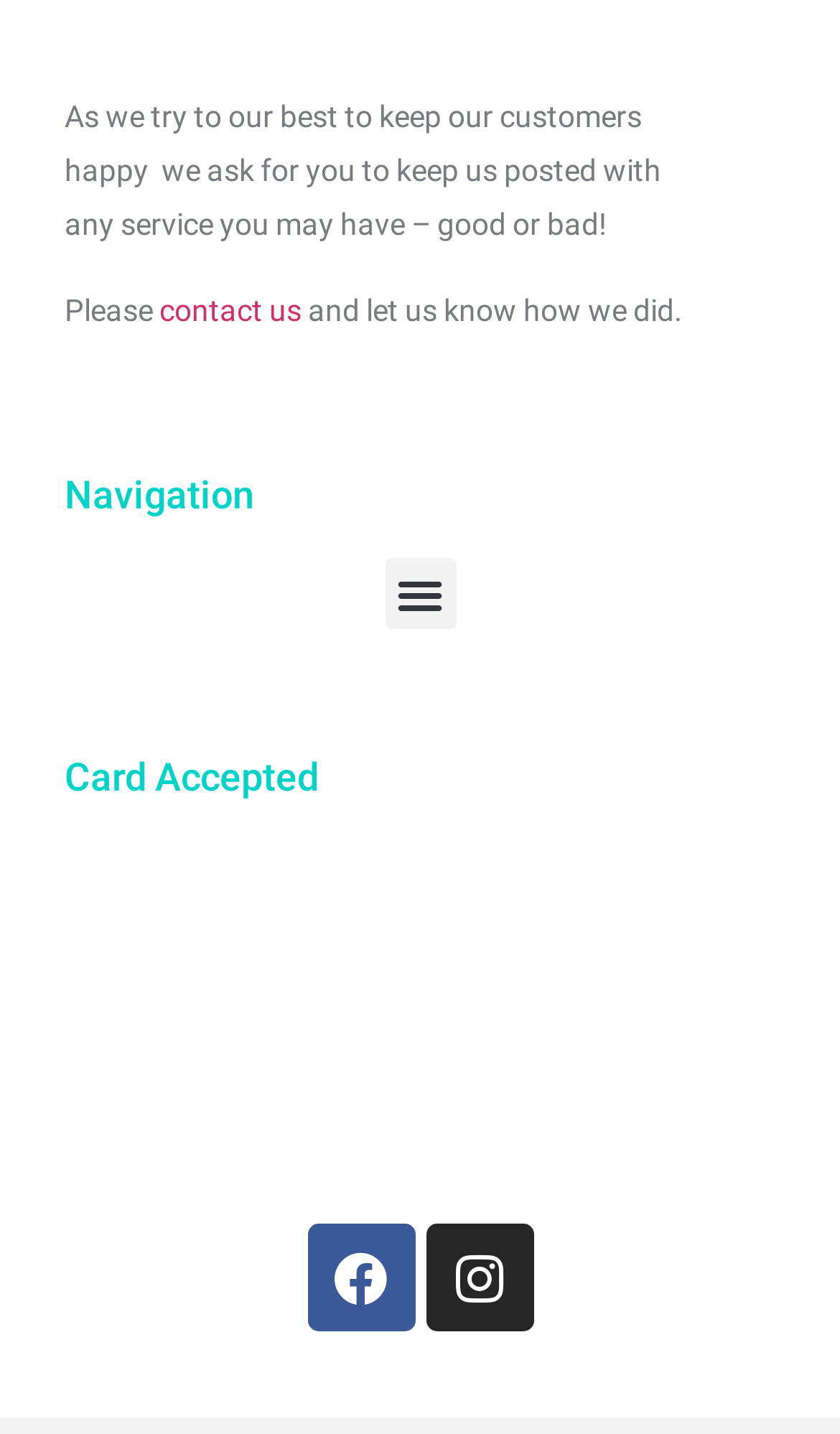Provide the bounding box coordinates for the specified HTML element described in this description: "About". The coordinates should be four float numbers ranging from 0 to 1, in the format [left, top, right, bottom].

None